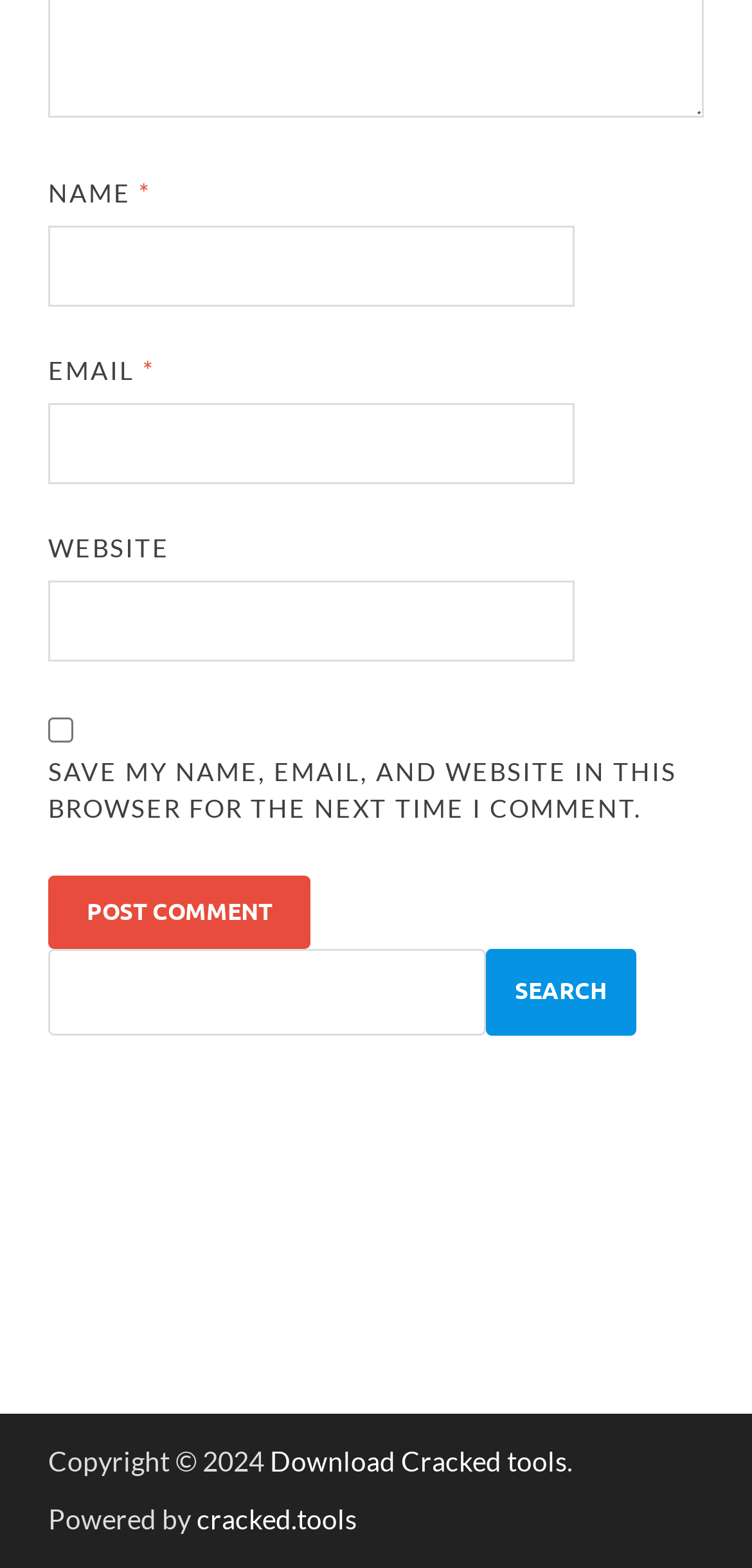Can you pinpoint the bounding box coordinates for the clickable element required for this instruction: "Read the article posted on July 4, 2013"? The coordinates should be four float numbers between 0 and 1, i.e., [left, top, right, bottom].

None